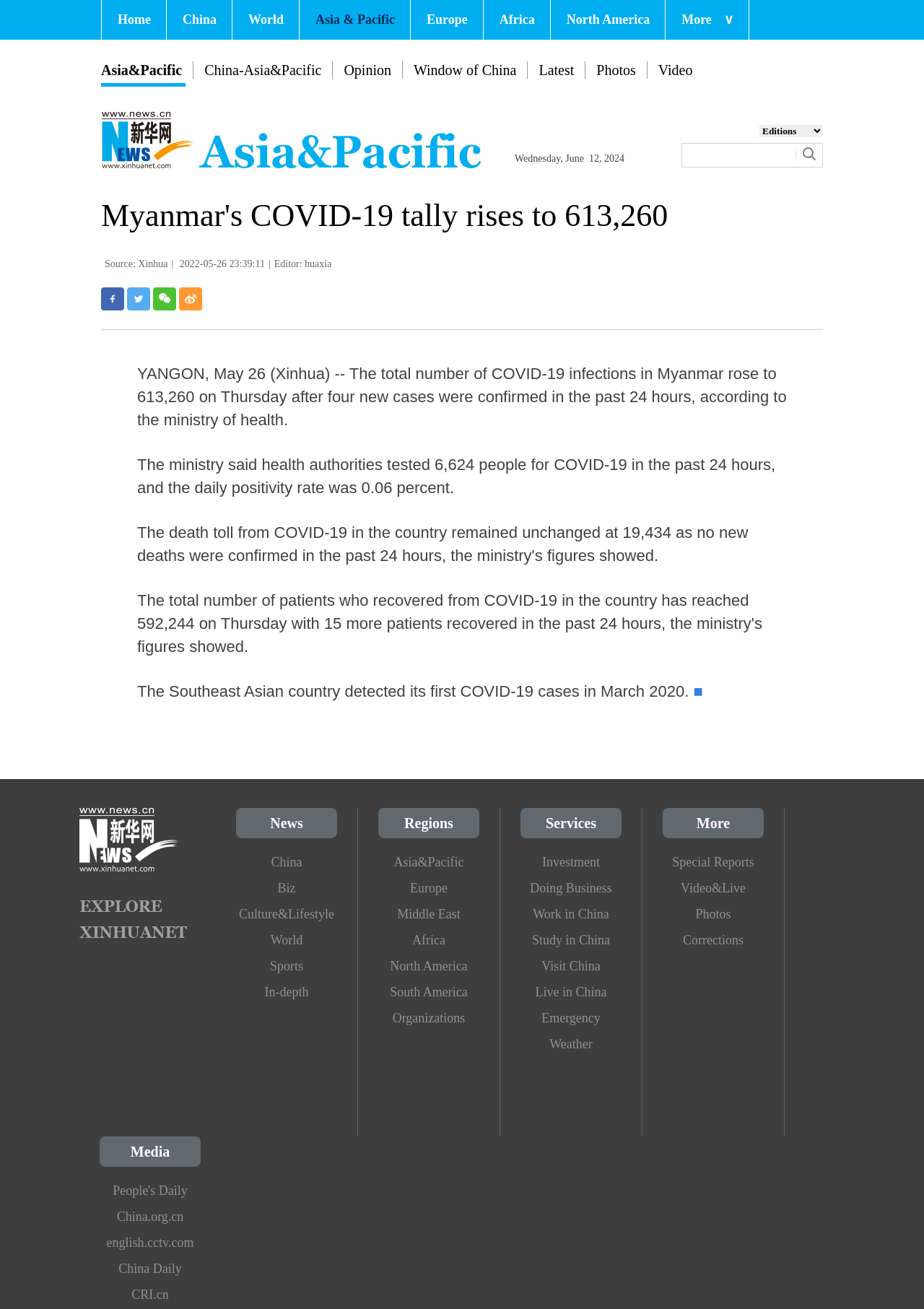Could you find the bounding box coordinates of the clickable area to complete this instruction: "Share to Facebook"?

[0.109, 0.22, 0.134, 0.237]